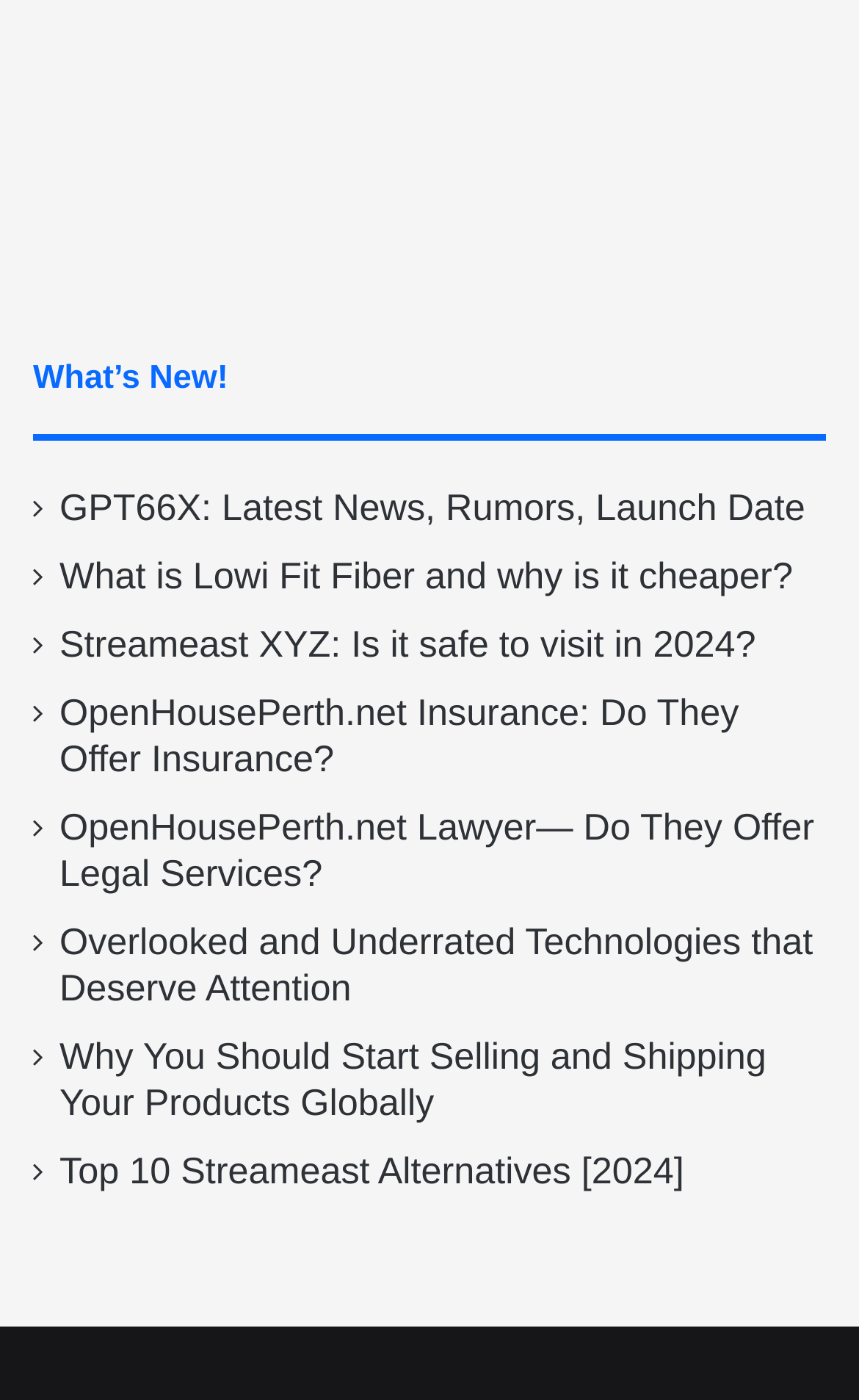Using the given description, provide the bounding box coordinates formatted as (top-left x, top-left y, bottom-right x, bottom-right y), with all values being floating point numbers between 0 and 1. Description: Top 10 Streameast Alternatives [2024]

[0.069, 0.822, 0.796, 0.852]